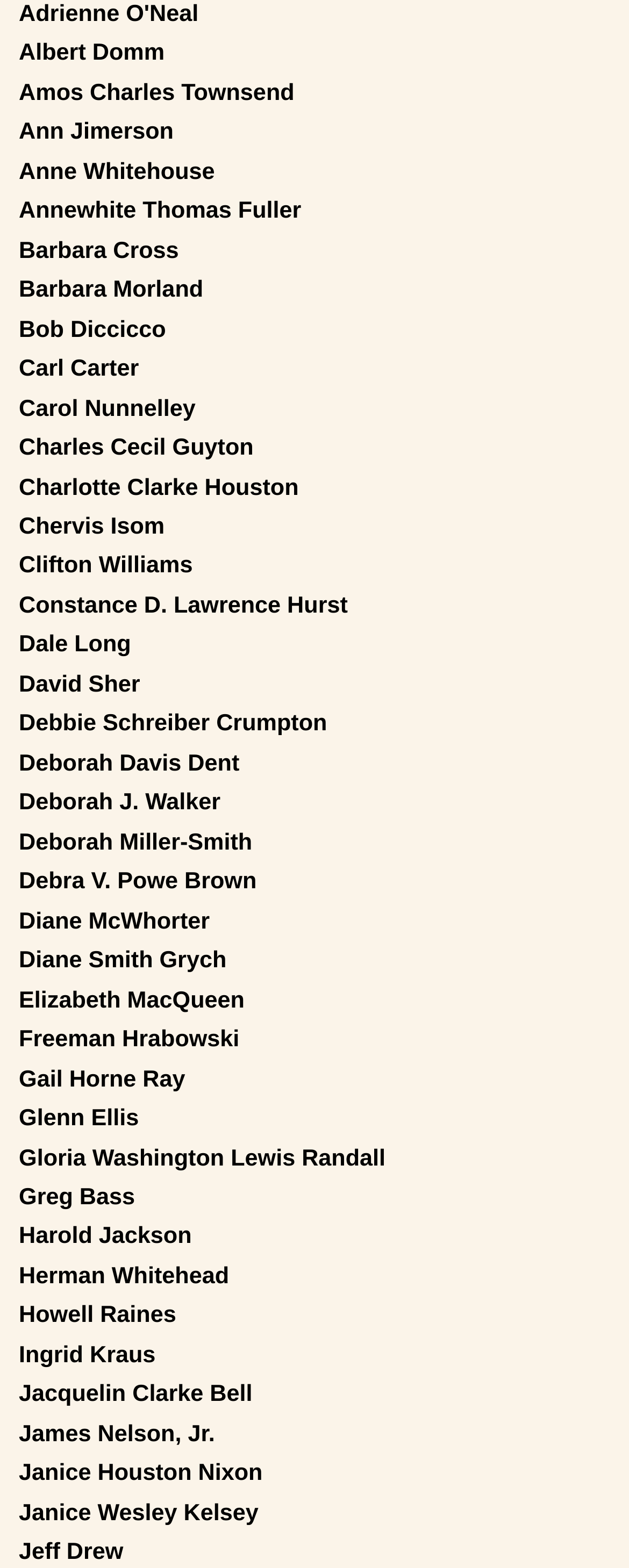How many people have a last name starting with 'W'?
Please provide a single word or phrase answer based on the image.

2